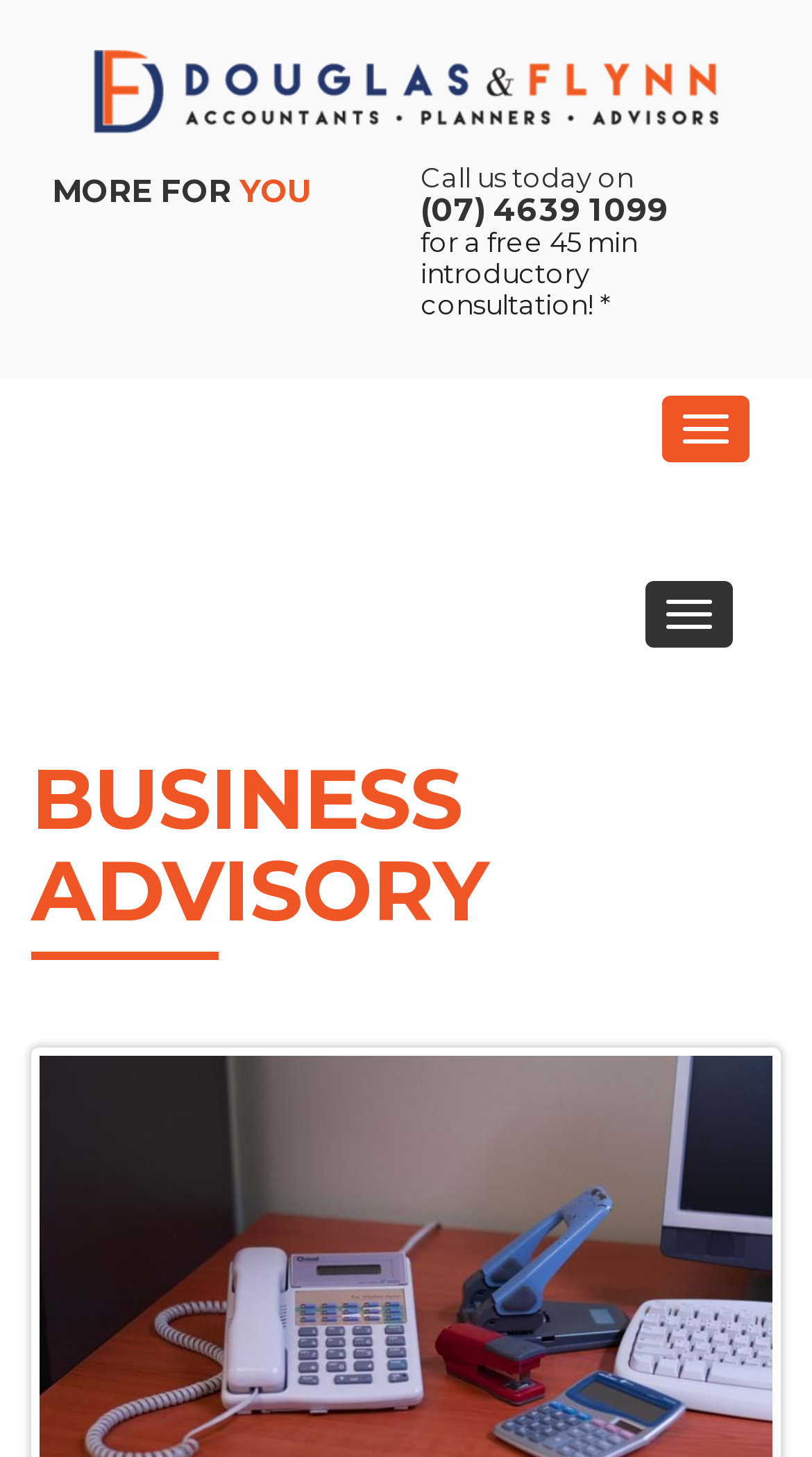Given the webpage screenshot and the description, determine the bounding box coordinates (top-left x, top-left y, bottom-right x, bottom-right y) that define the location of the UI element matching this description: Toggle navigation

[0.795, 0.398, 0.903, 0.444]